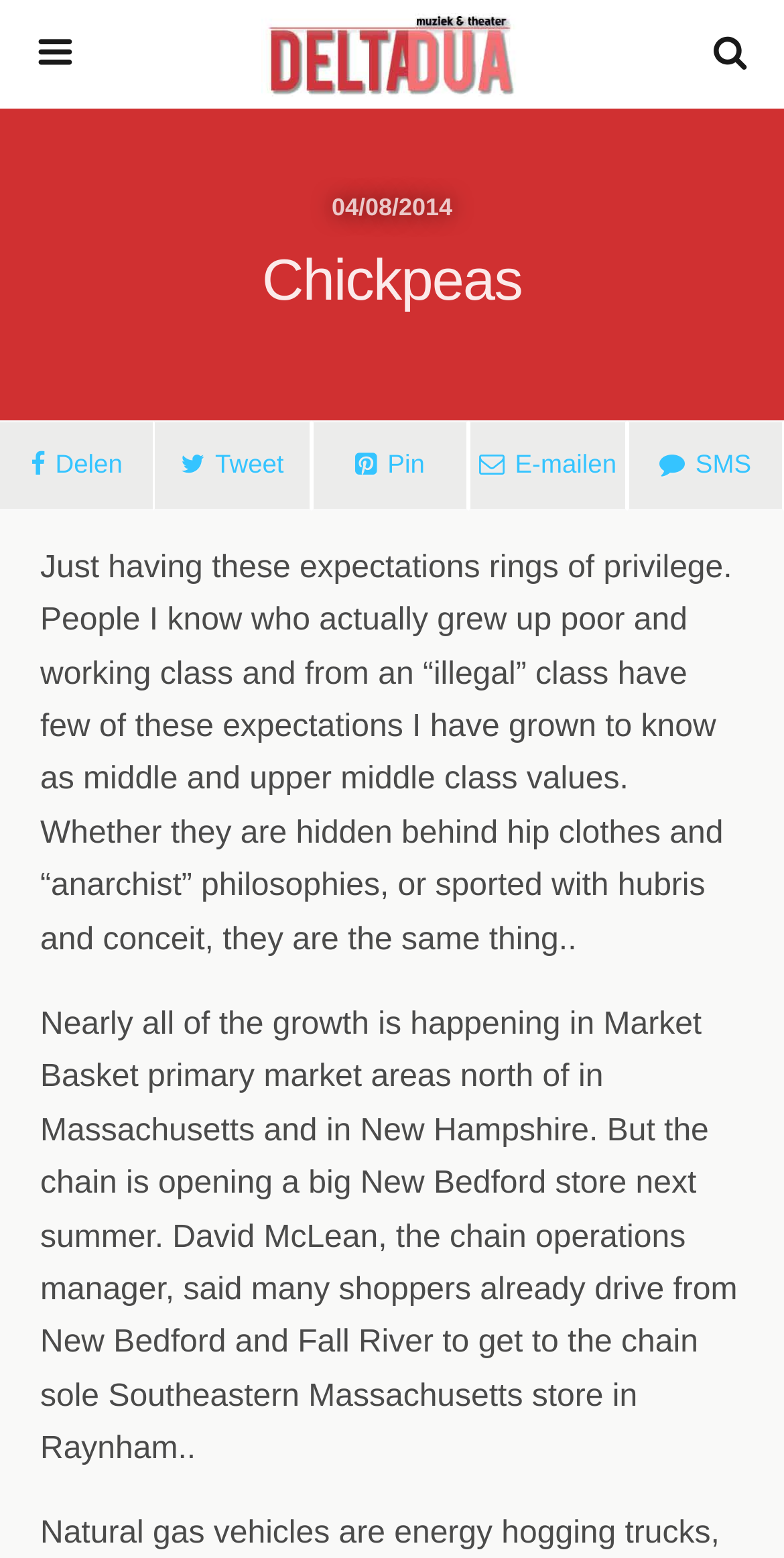Provide a brief response in the form of a single word or phrase:
Where is Market Basket opening a new store?

New Bedford